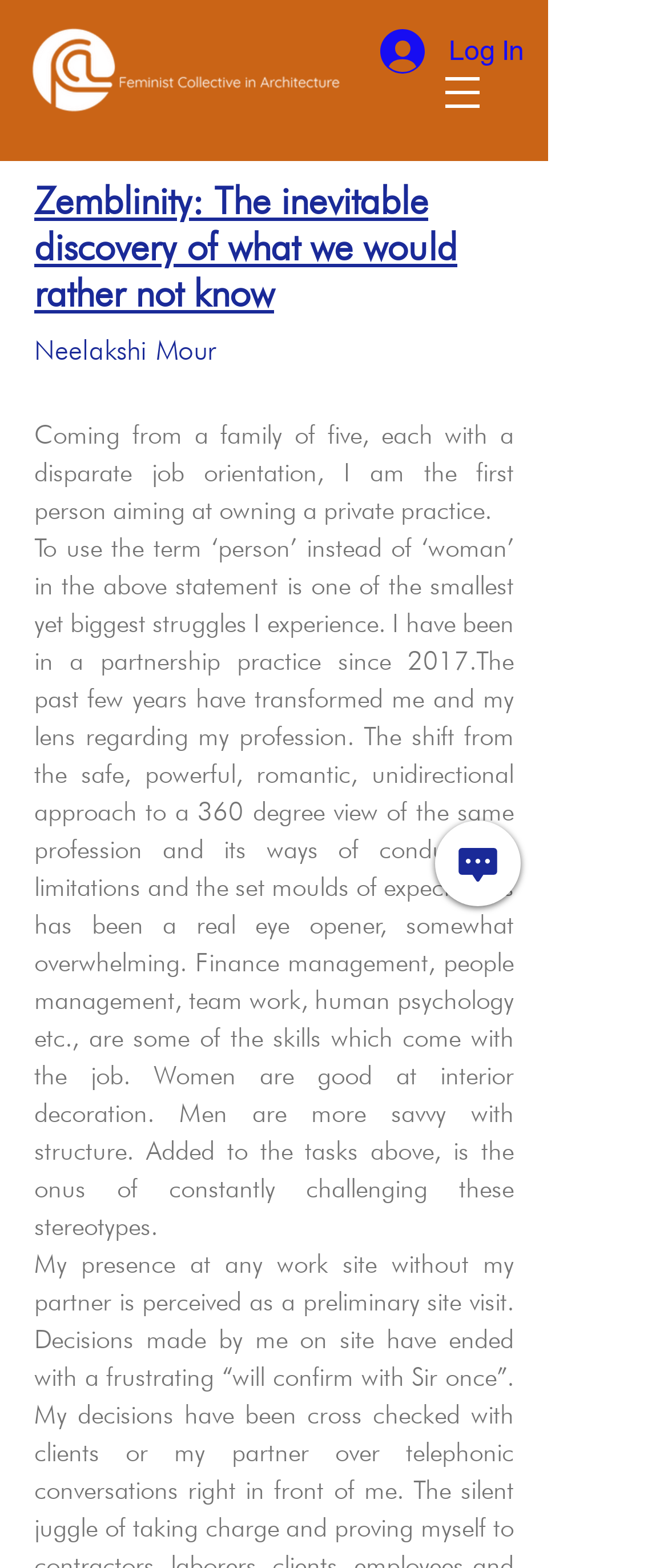Is Neelakshi Mour in a partnership practice?
Using the image provided, answer with just one word or phrase.

Yes